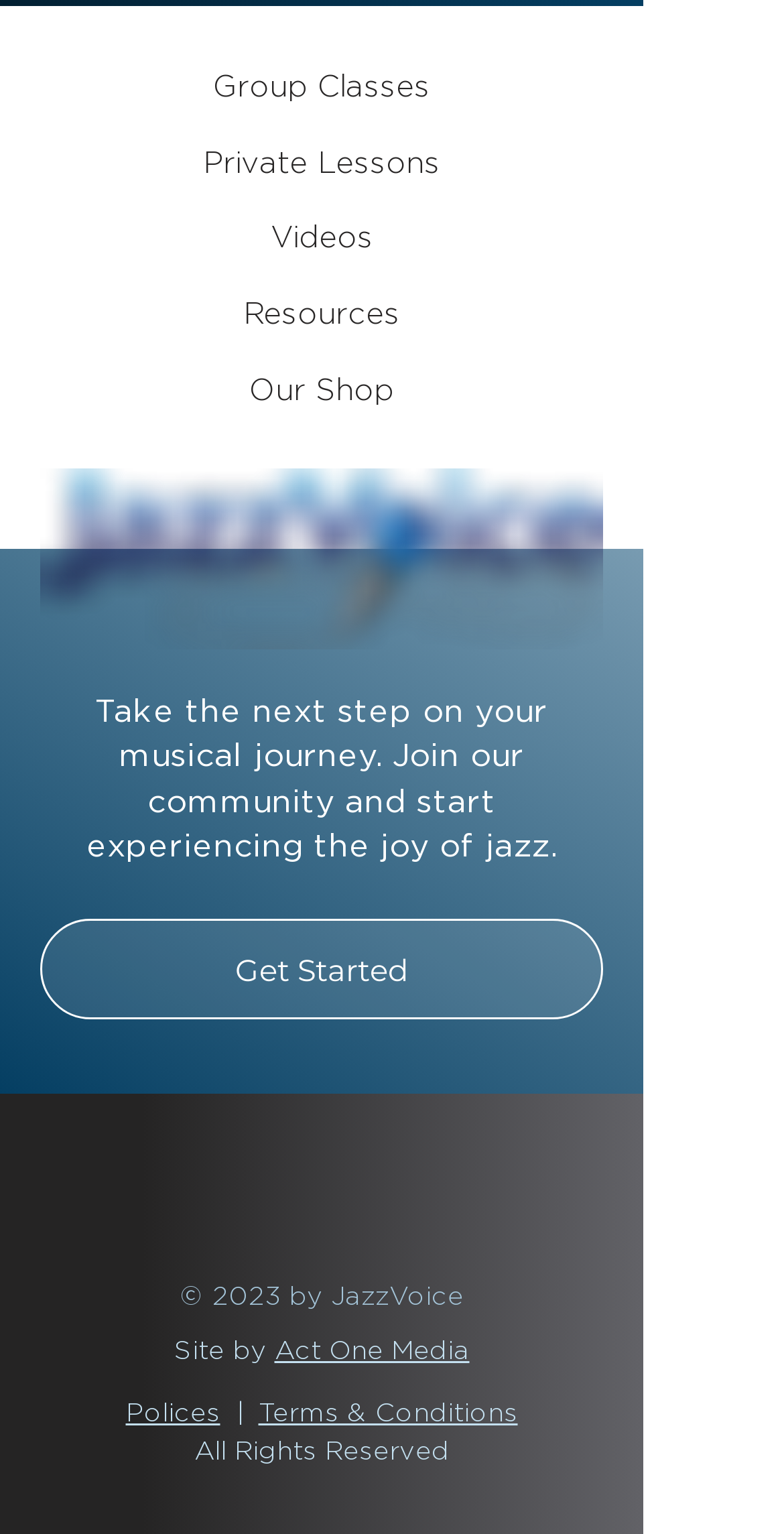What is the main theme of this website?
Using the information from the image, give a concise answer in one word or a short phrase.

Jazz music